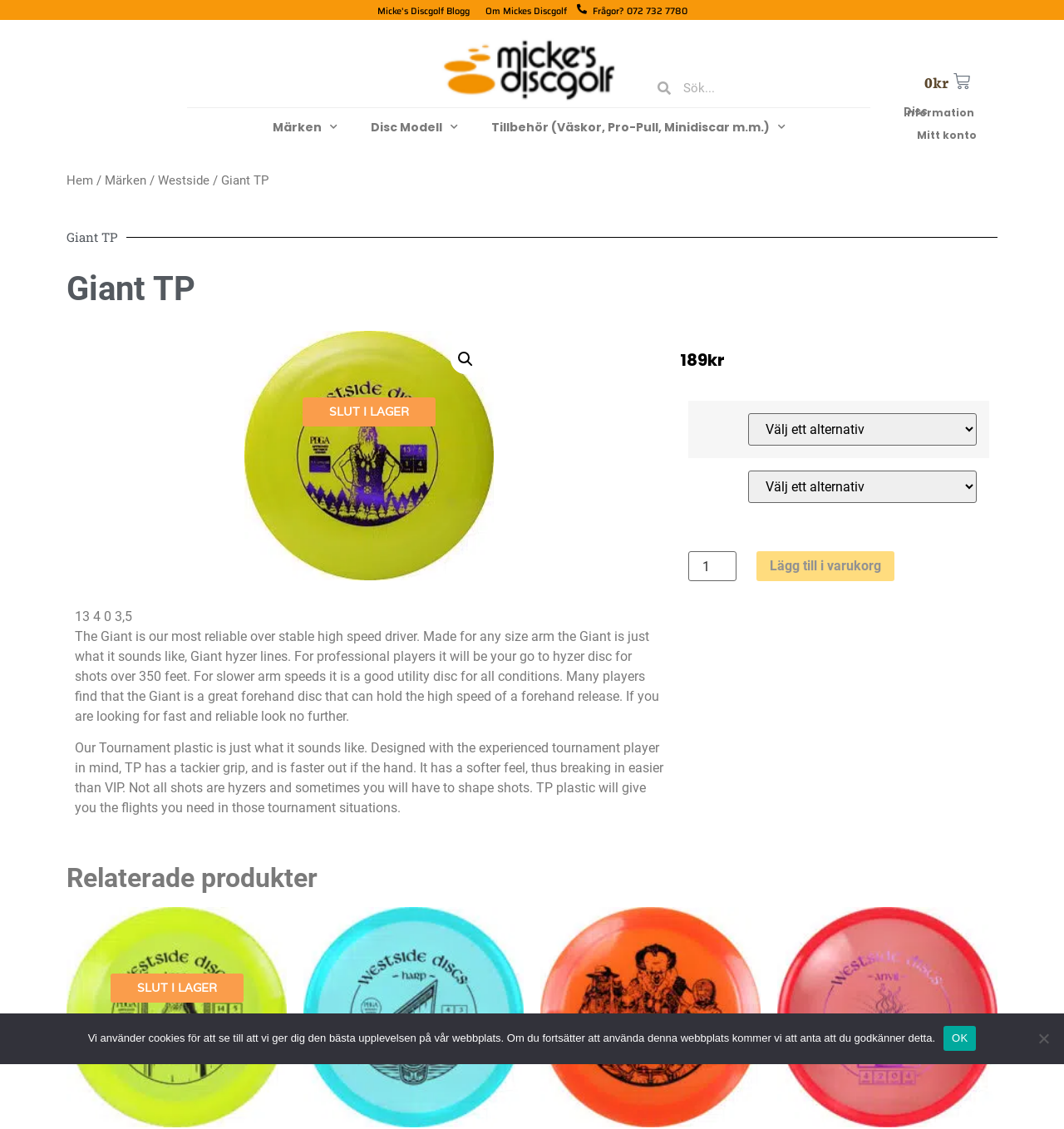Can you find the bounding box coordinates of the area I should click to execute the following instruction: "Add to cart"?

[0.711, 0.488, 0.841, 0.515]